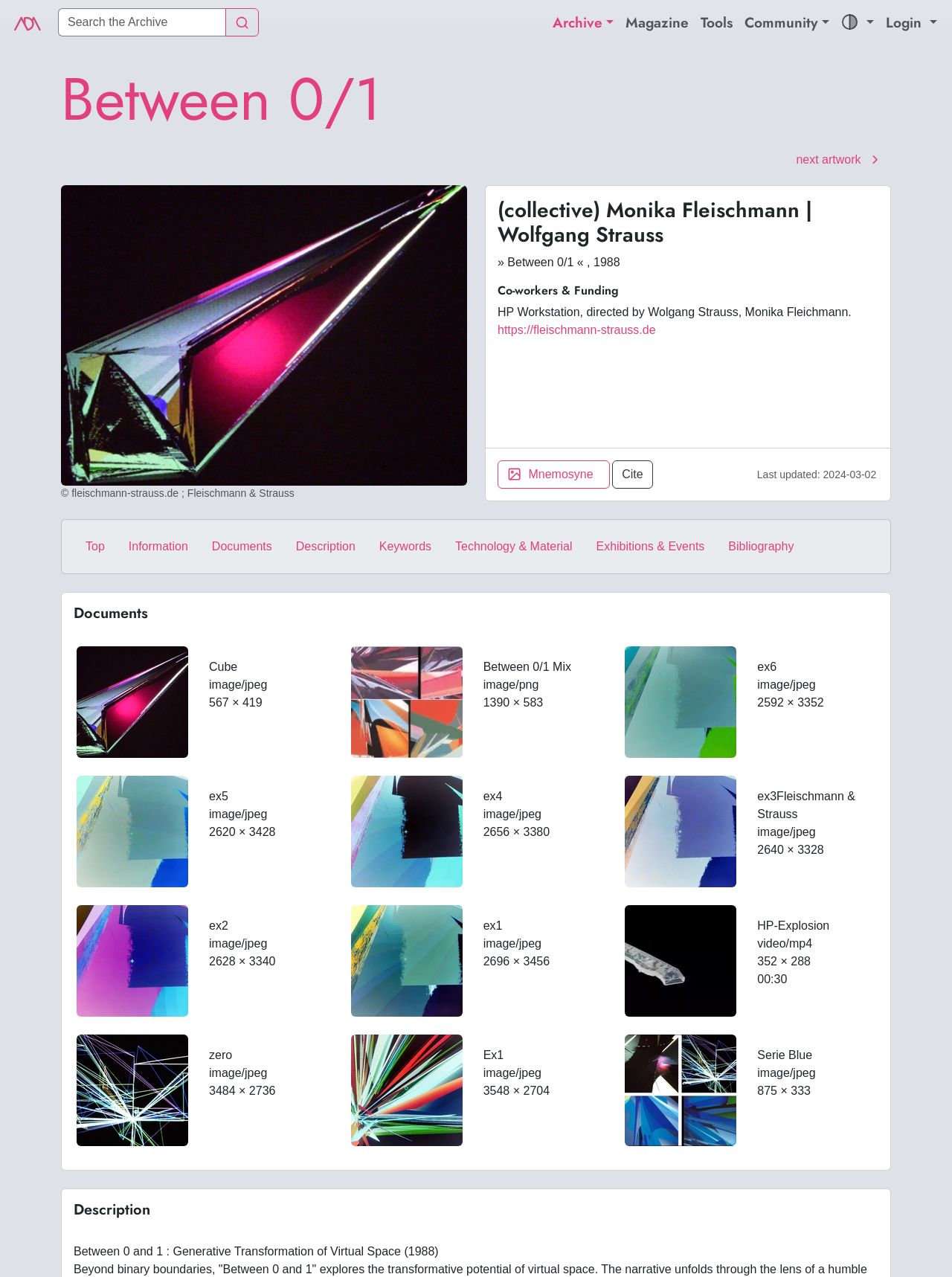What is the format of the first image?
Look at the image and provide a short answer using one word or a phrase.

image/jpeg